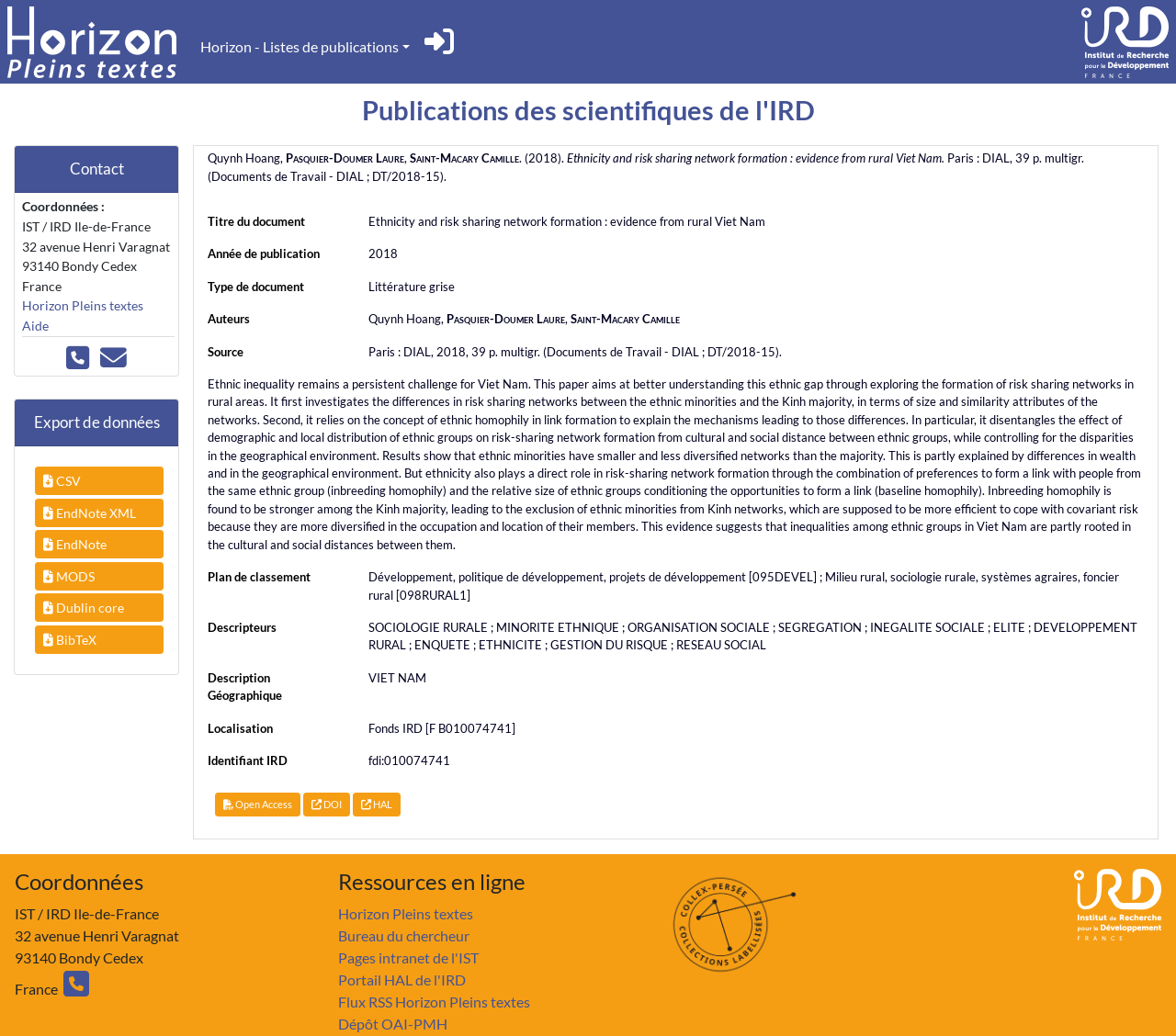Use a single word or phrase to answer the following:
What is the publication year of the document?

2018